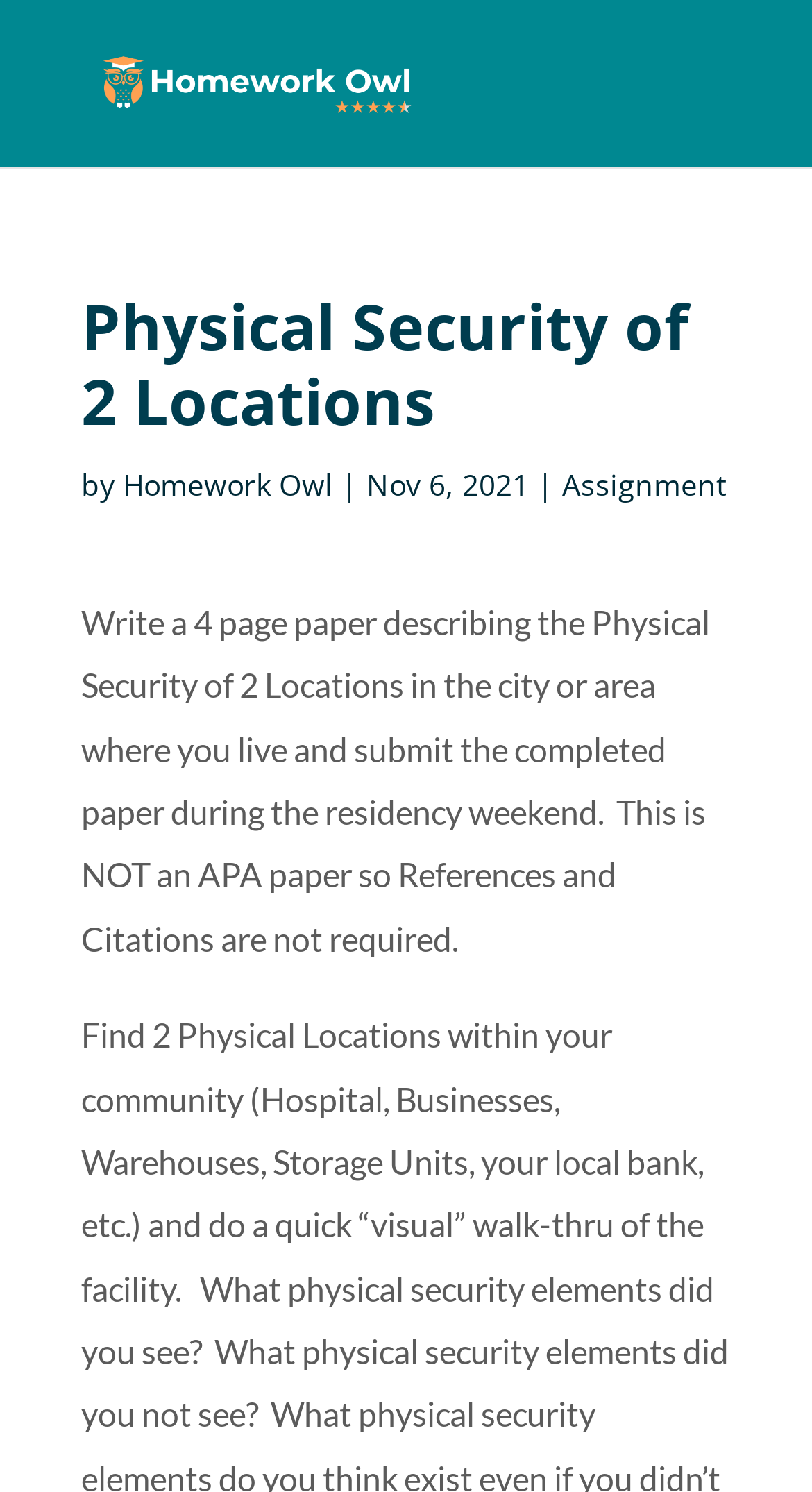What is the purpose of the paper?
Using the visual information from the image, give a one-word or short-phrase answer.

To describe Physical Security of 2 Locations